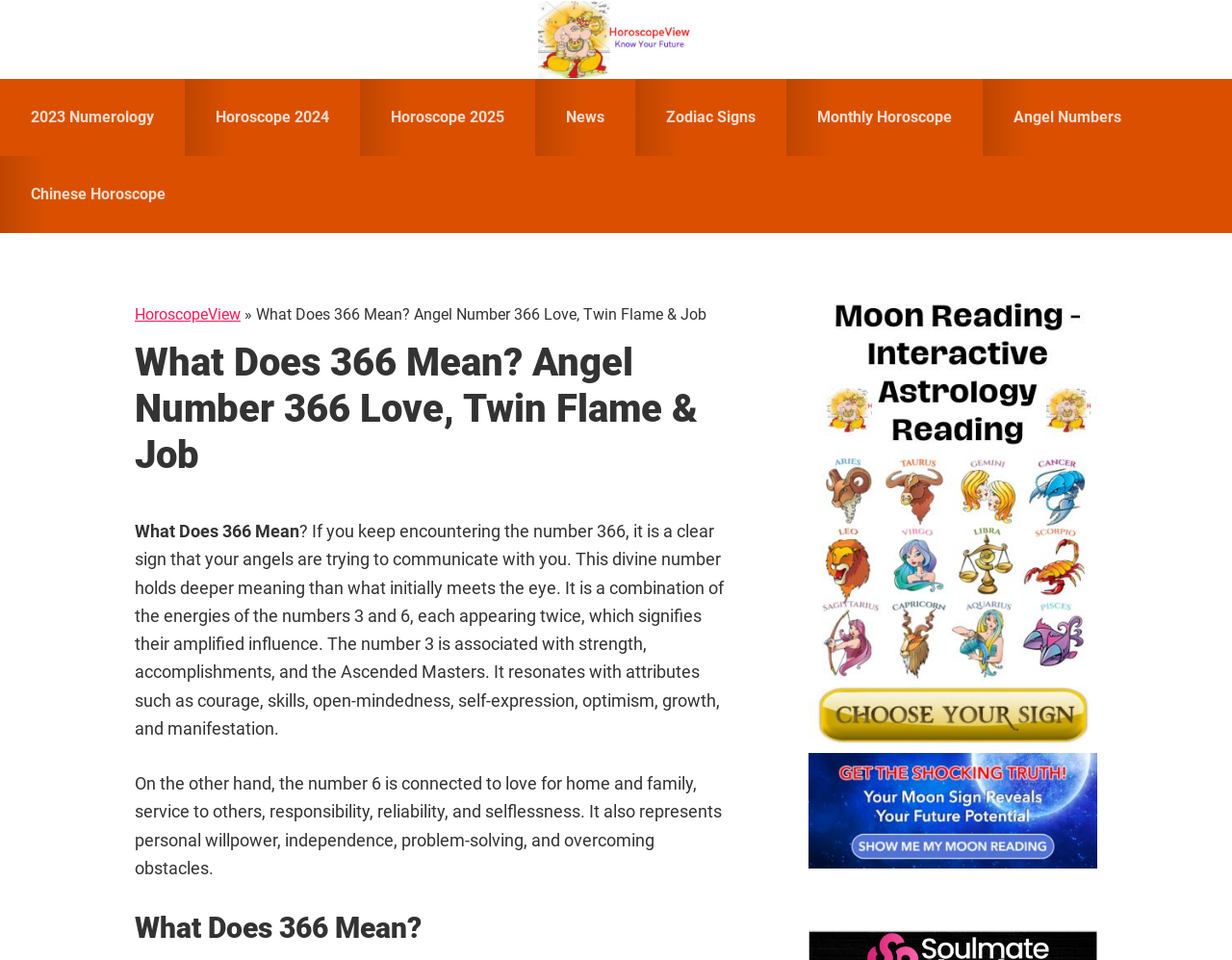Please identify the bounding box coordinates of the element that needs to be clicked to execute the following command: "Click on the 'HoroscopeView' link". Provide the bounding box using four float numbers between 0 and 1, formatted as [left, top, right, bottom].

[0.332, 0.001, 0.668, 0.081]